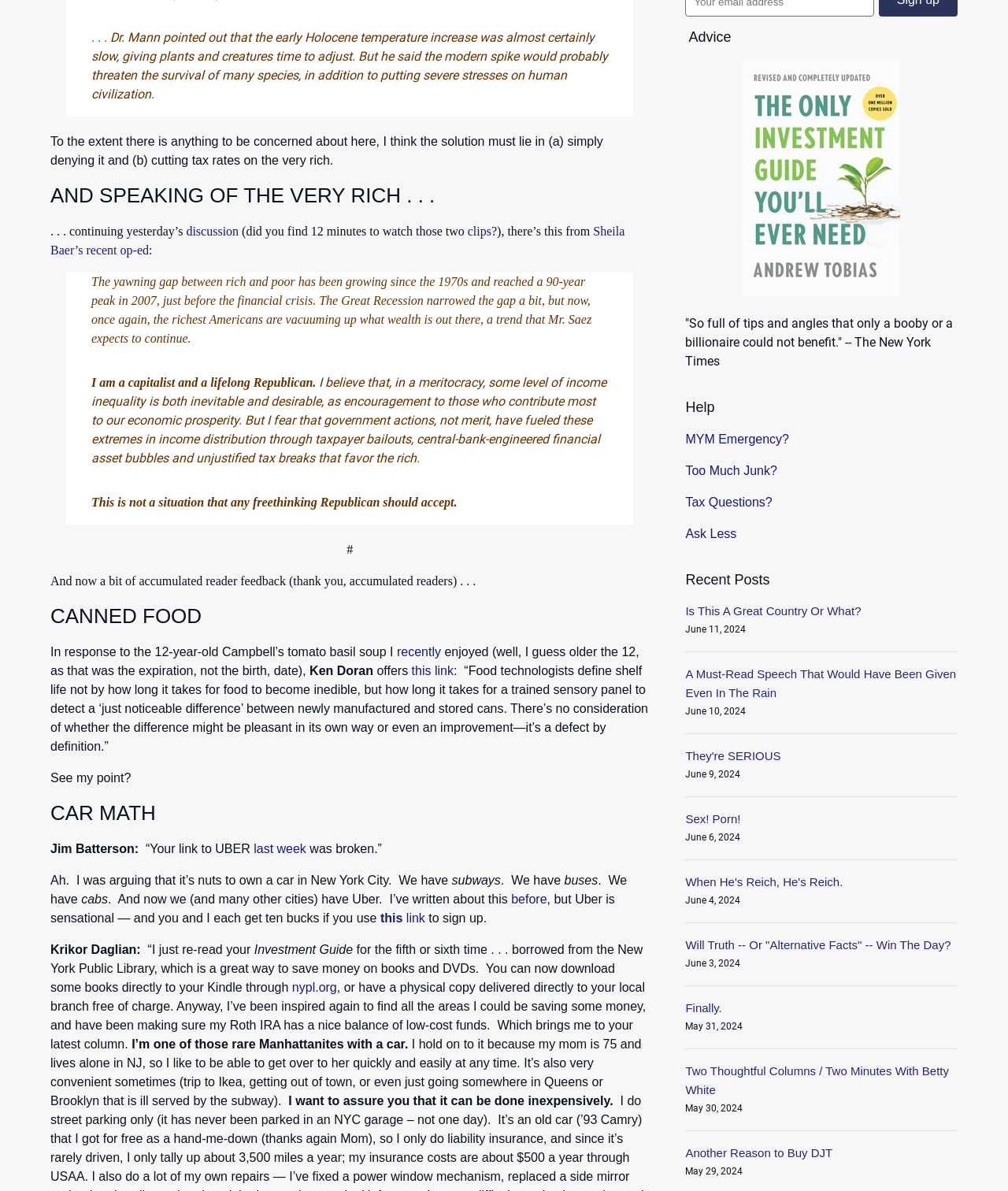Extract the bounding box for the UI element that matches this description: "recently".

[0.394, 0.542, 0.437, 0.553]